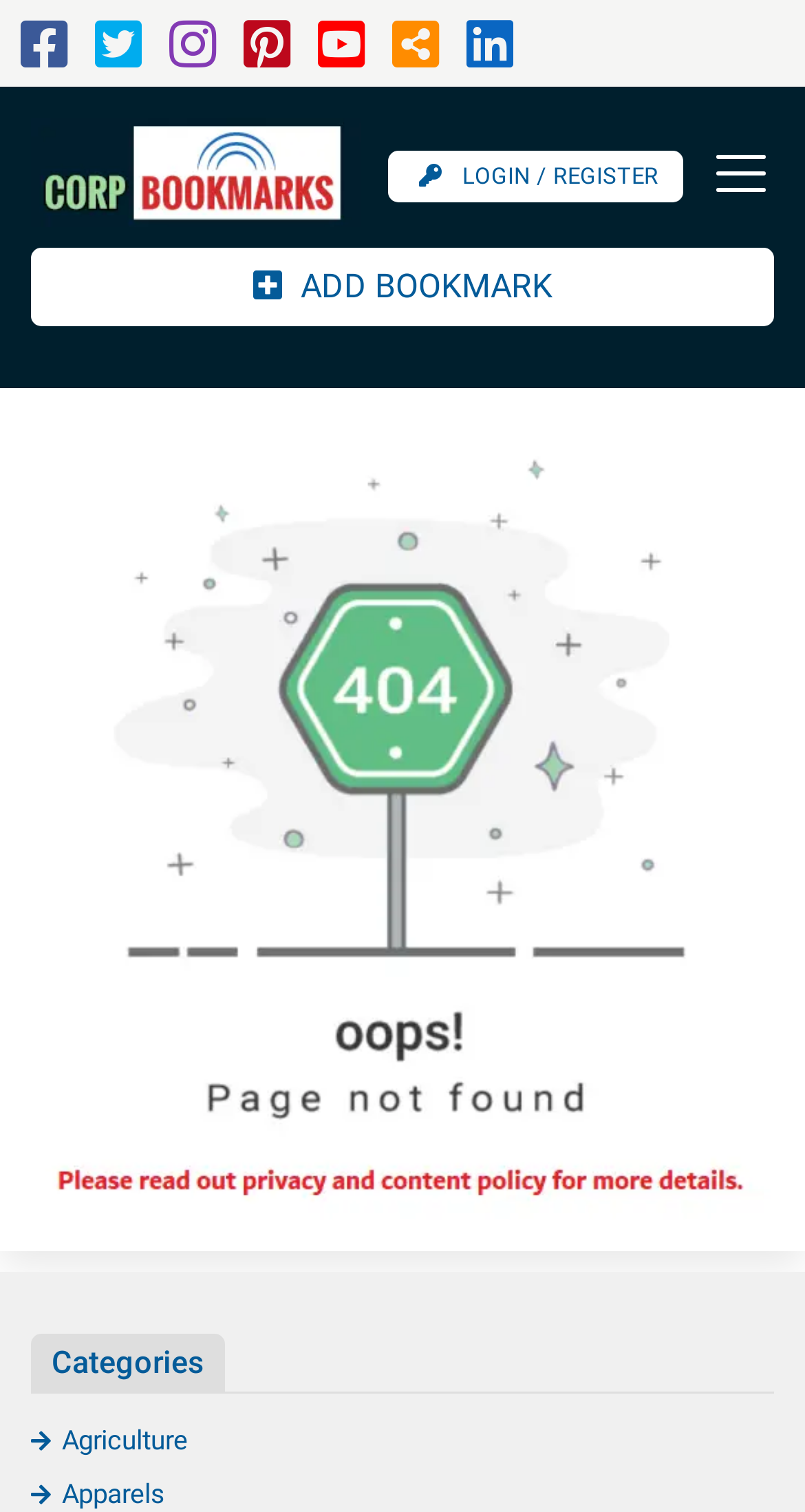What is the purpose of the 'ADD BOOKMARK' button?
Please answer the question as detailed as possible.

The 'ADD BOOKMARK' button is a link element located at the top-center of the webpage, and its purpose is to allow users to add bookmarks to their favorite business products or services. This feature suggests that the website is designed to facilitate bookmarking and discovery of online businesses.